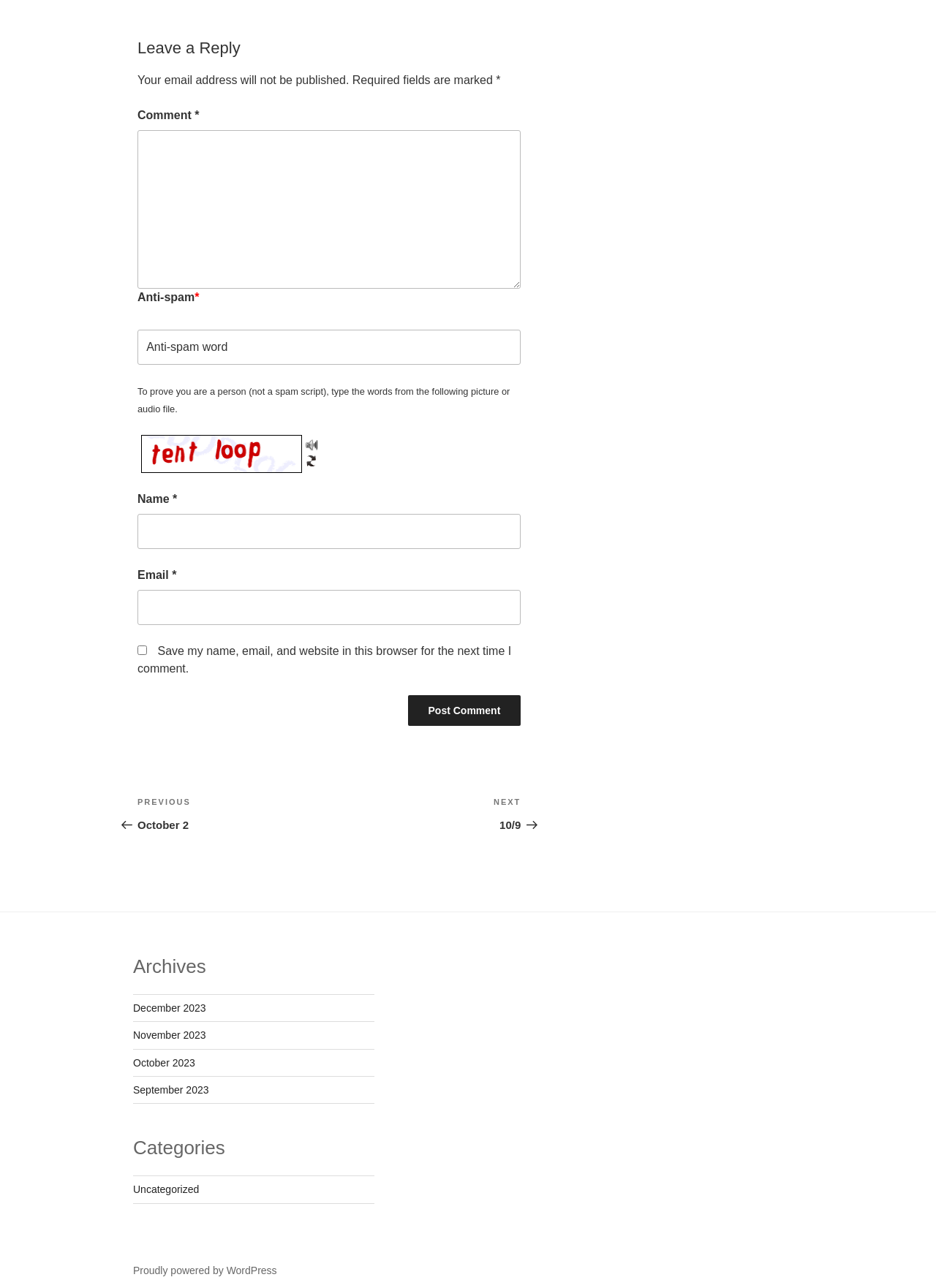Specify the bounding box coordinates of the area that needs to be clicked to achieve the following instruction: "Click on the link to view the Sega Genesis page".

None